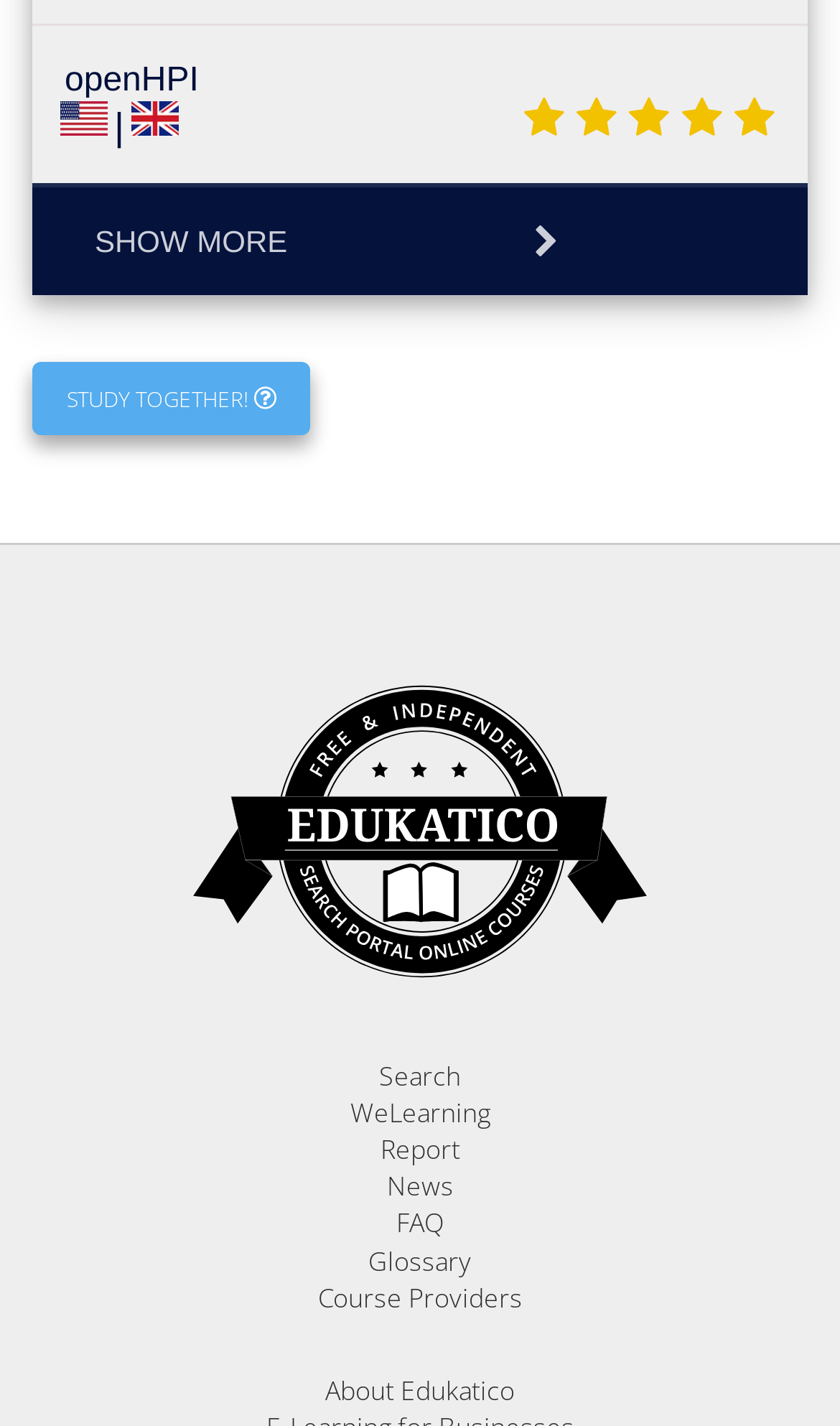From the webpage screenshot, predict the bounding box coordinates (top-left x, top-left y, bottom-right x, bottom-right y) for the UI element described here: Report

[0.453, 0.393, 0.547, 0.419]